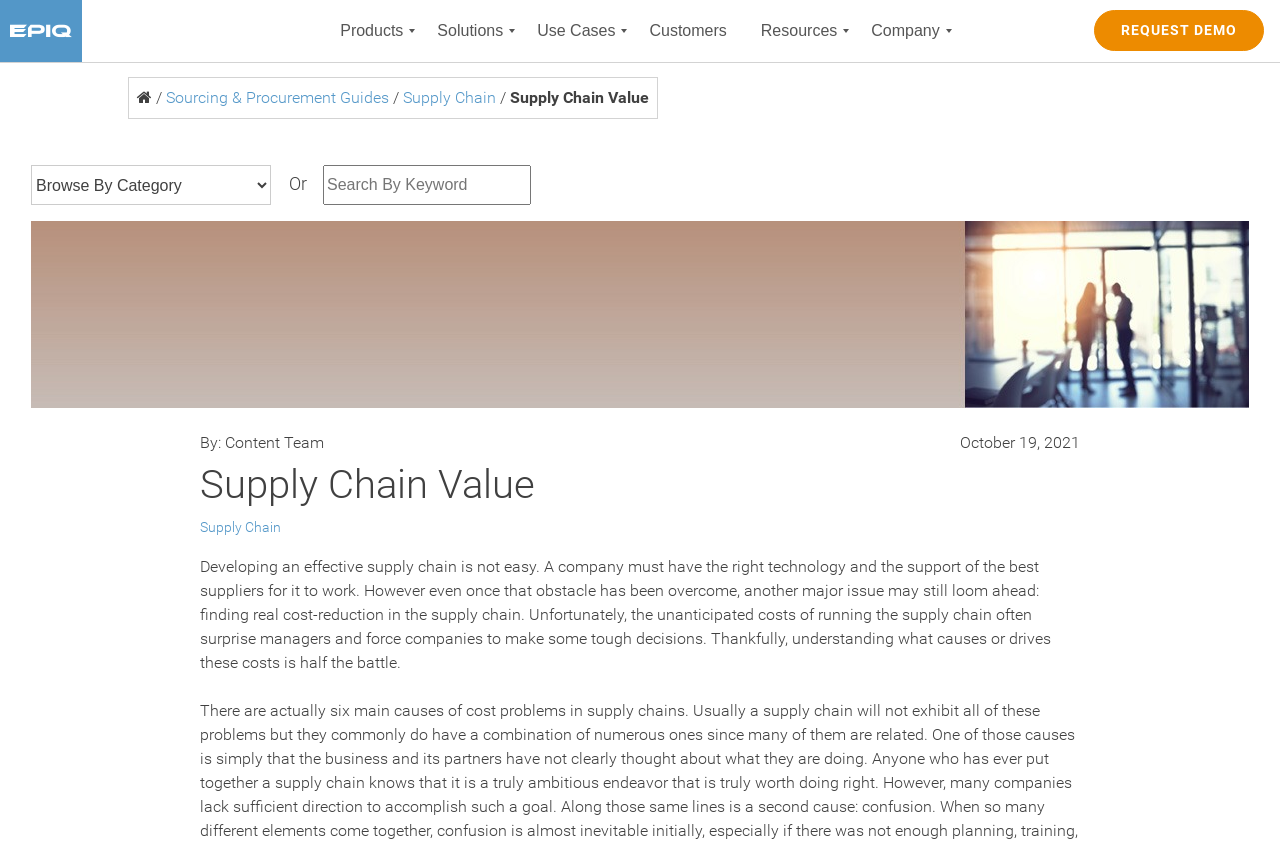Please determine the bounding box coordinates of the element's region to click in order to carry out the following instruction: "Search by keyword". The coordinates should be four float numbers between 0 and 1, i.e., [left, top, right, bottom].

[0.252, 0.195, 0.415, 0.242]